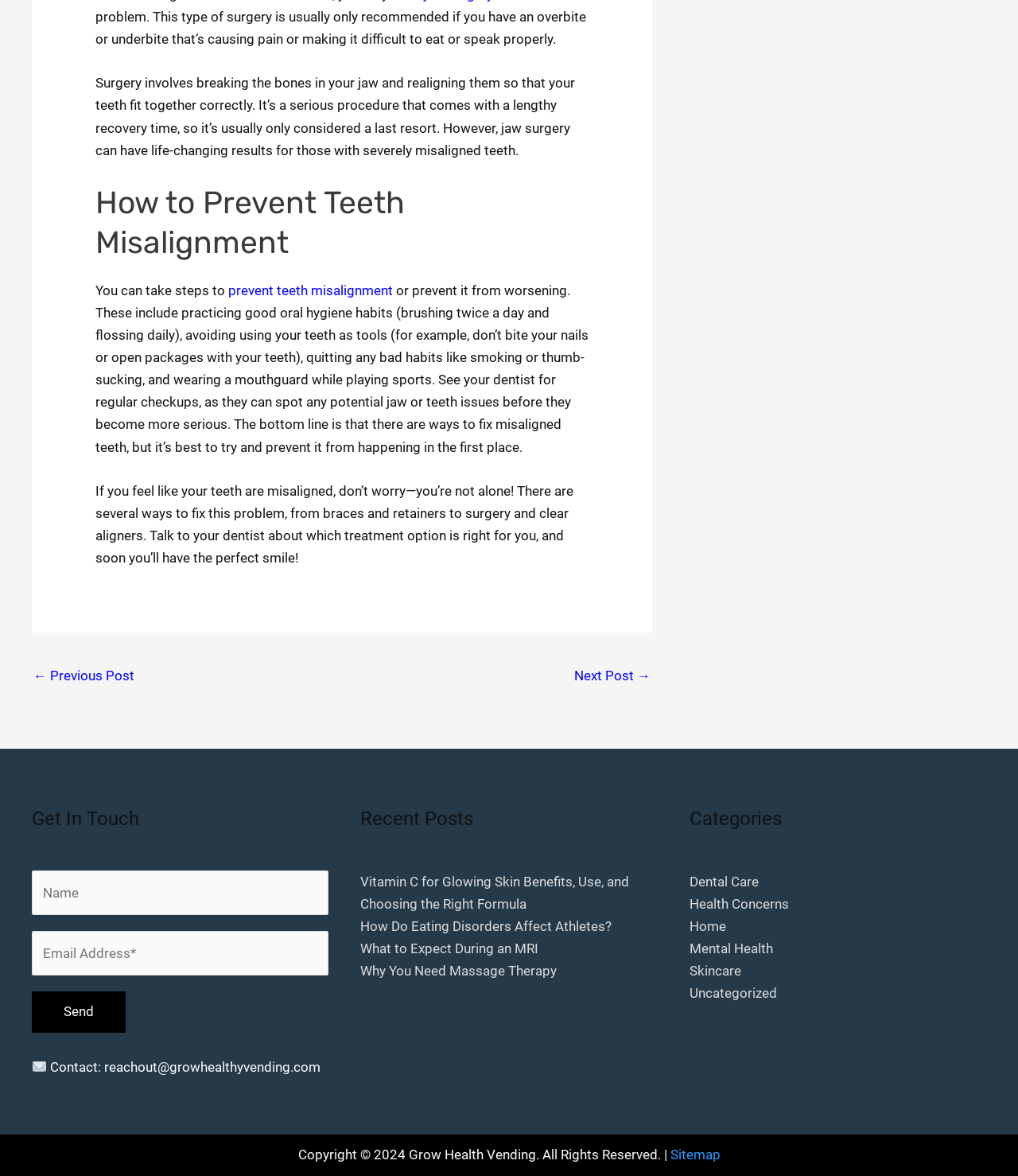What categories are available on the website?
Look at the image and provide a short answer using one word or a phrase.

Dental Care